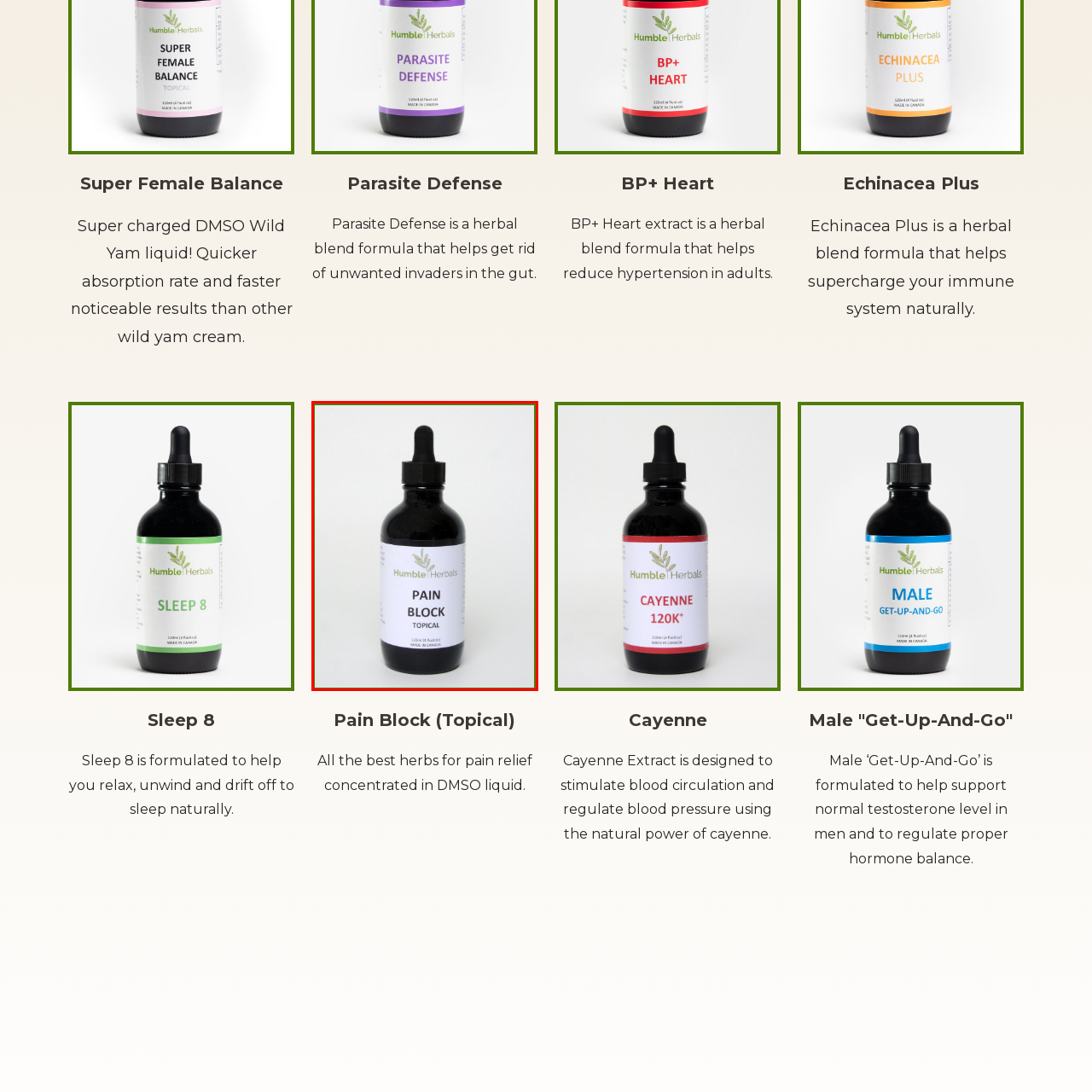Create a detailed description of the image enclosed by the red bounding box.

The image features a black glass dropper bottle labeled "Pain Block Topical" from Humble Herbals. The bottle is designed for easy application and contains 120 ml of a herbal blend formula crafted to provide pain relief. The sleek and modern packaging is adorned with the Humble Herbals logo prominently displayed, alongside clear, bold text indicating the product's purpose. This topical solution is touted for its concentration of beneficial herbs aimed at alleviating discomfort, making it a desirable option for individuals seeking natural pain management remedies. The overall presentation emphasizes a natural and holistic approach to health, aligning with the ethos of wellness that Humble Herbals promotes.